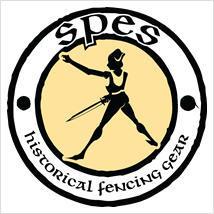Describe all the elements in the image extensively.

The image showcases the logo of SPES Historical Fencing Gear, which features a dynamic silhouette of a fencer in action, poised with a sword. The logo is framed within a circular design, emphasizing a sense of tradition and craftsmanship. Above the fencer, the word "spes" is inscribed in an elegant, bold font, highlighting the brand's identity. Surrounding the bottom portion of the circle, the phrase "historical fencing gear" clearly communicates the focus of the company on high-quality, reliable protective equipment for Historical European Martial Arts (HEMA). SPES has been a significant player in the fencing gear industry since its establishment in 2007, collaborating closely with HEMA schools to ensure their products meet the actual needs of practitioners.